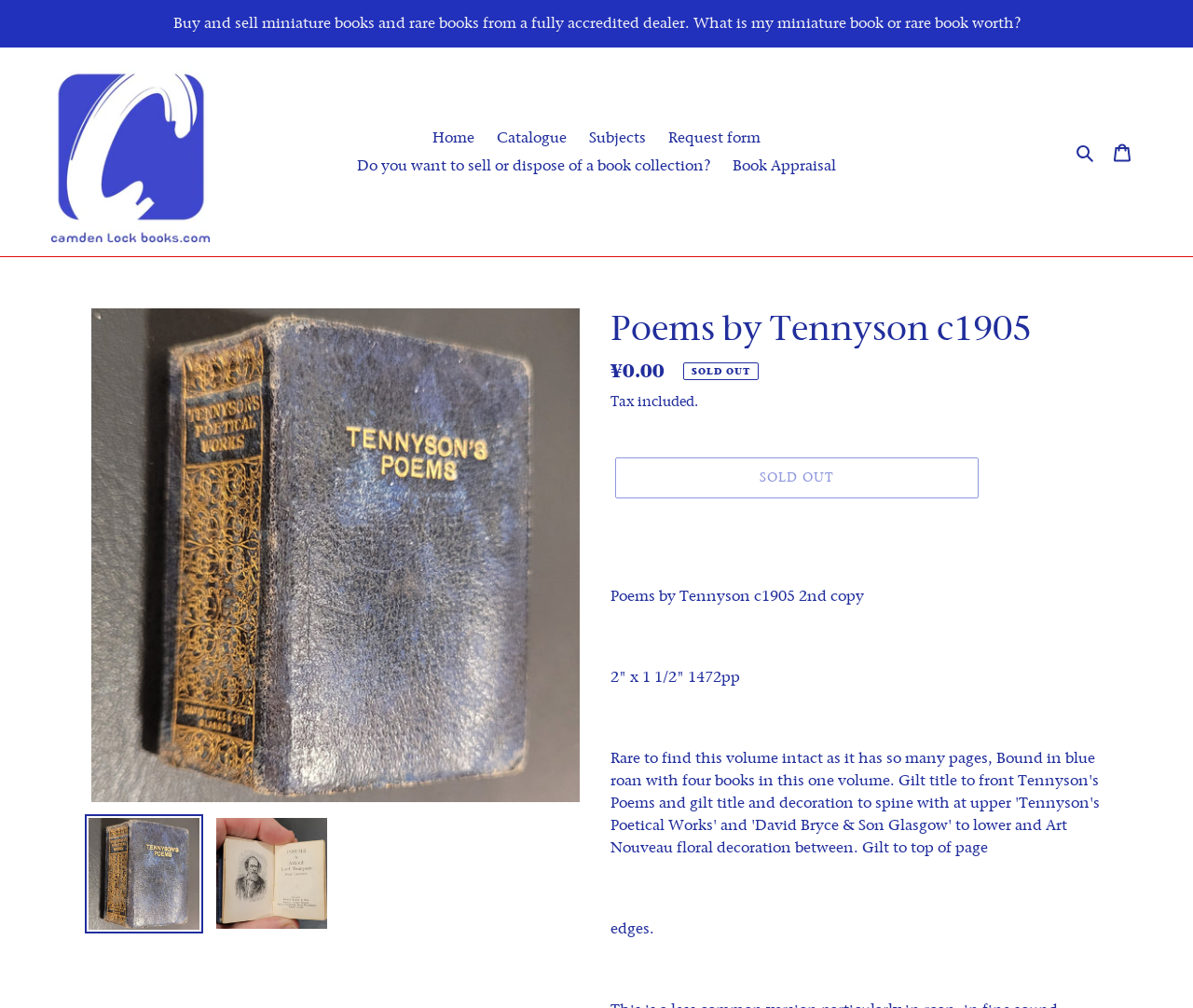Extract the bounding box coordinates for the UI element described by the text: "parent_node: Add to Wishlist aria-label="Wishlist"". The coordinates should be in the form of [left, top, right, bottom] with values between 0 and 1.

None